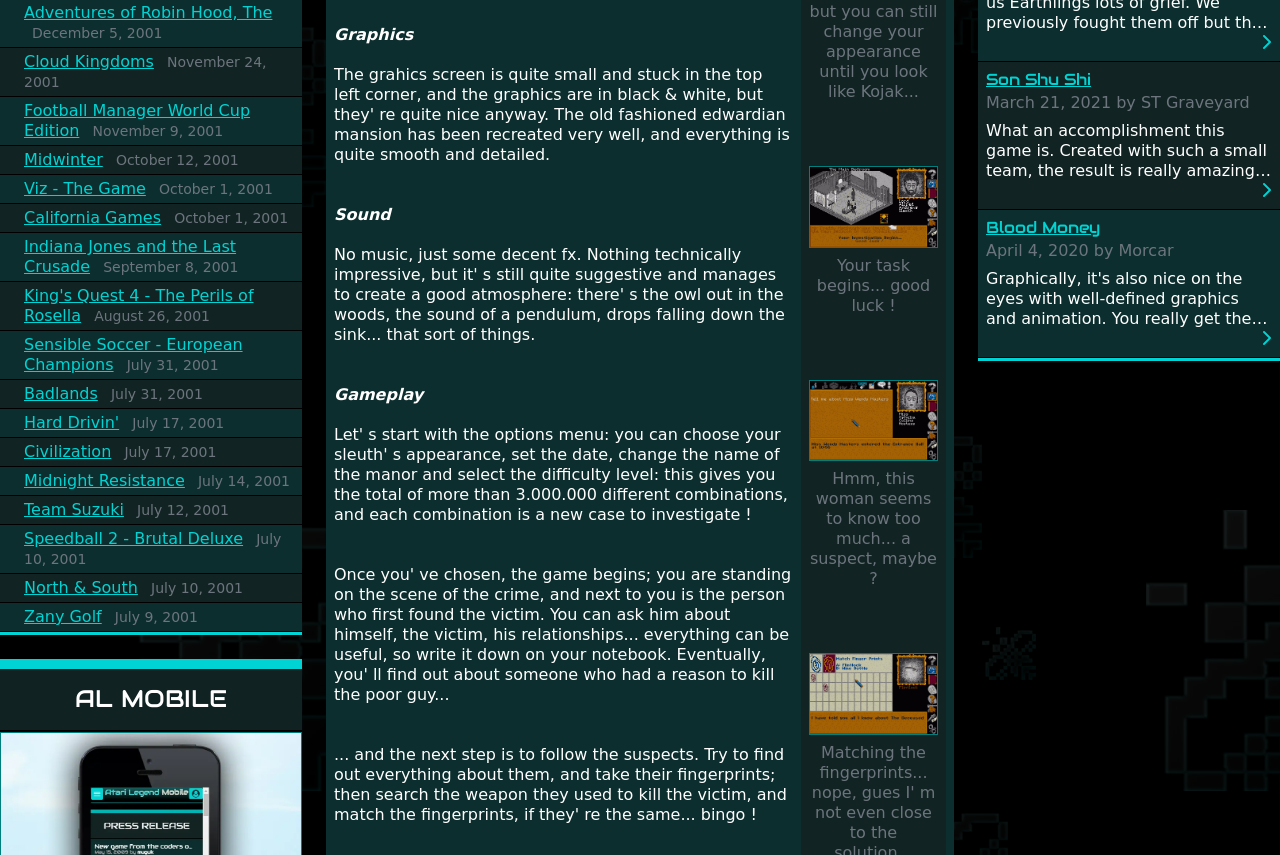Please provide the bounding box coordinates in the format (top-left x, top-left y, bottom-right x, bottom-right y). Remember, all values are floating point numbers between 0 and 1. What is the bounding box coordinate of the region described as: parent_node: Zone Warrior

[0.77, 0.038, 0.994, 0.061]